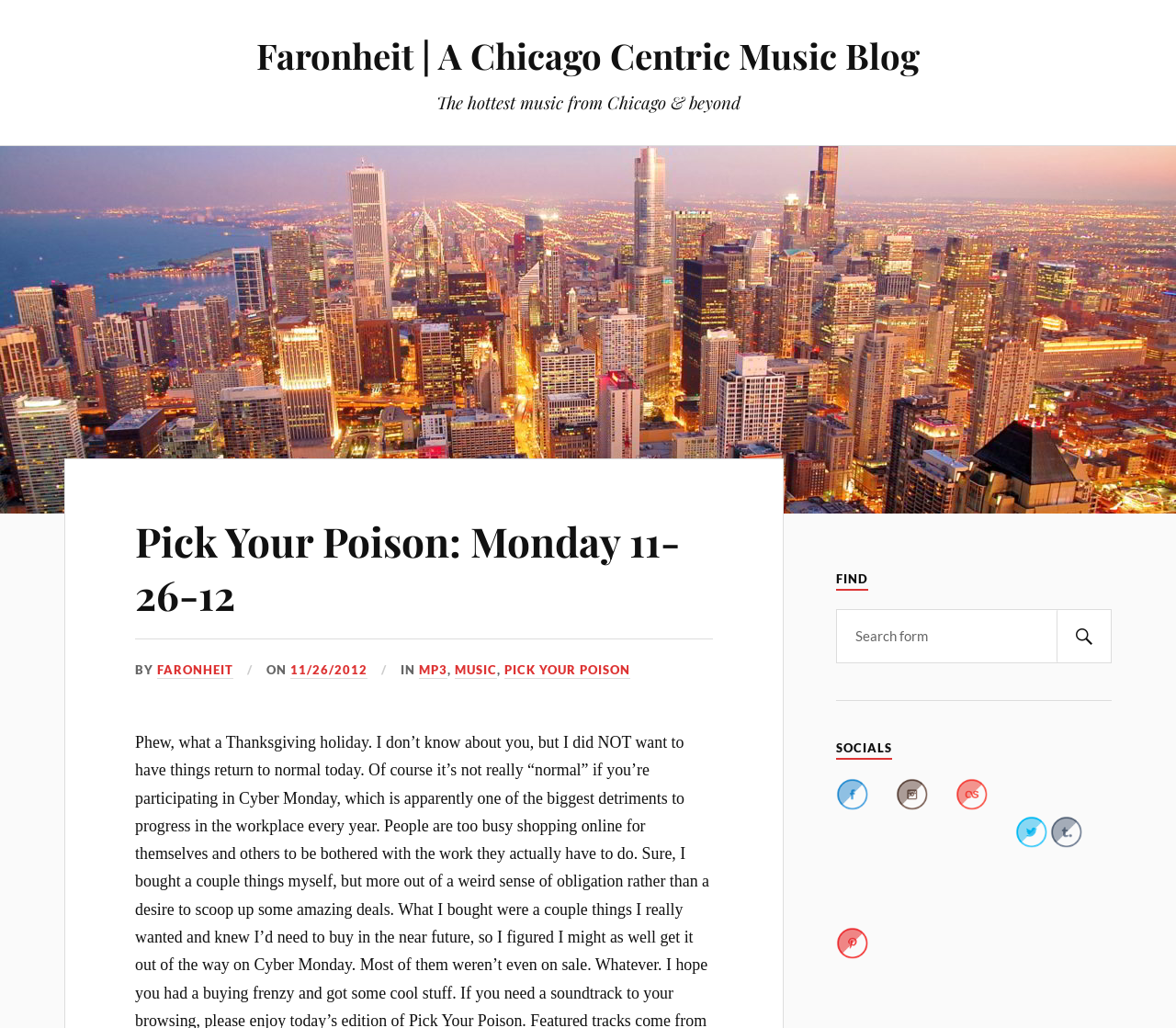Provide a one-word or one-phrase answer to the question:
What is the title of the article?

Pick Your Poison: Monday 11-26-12